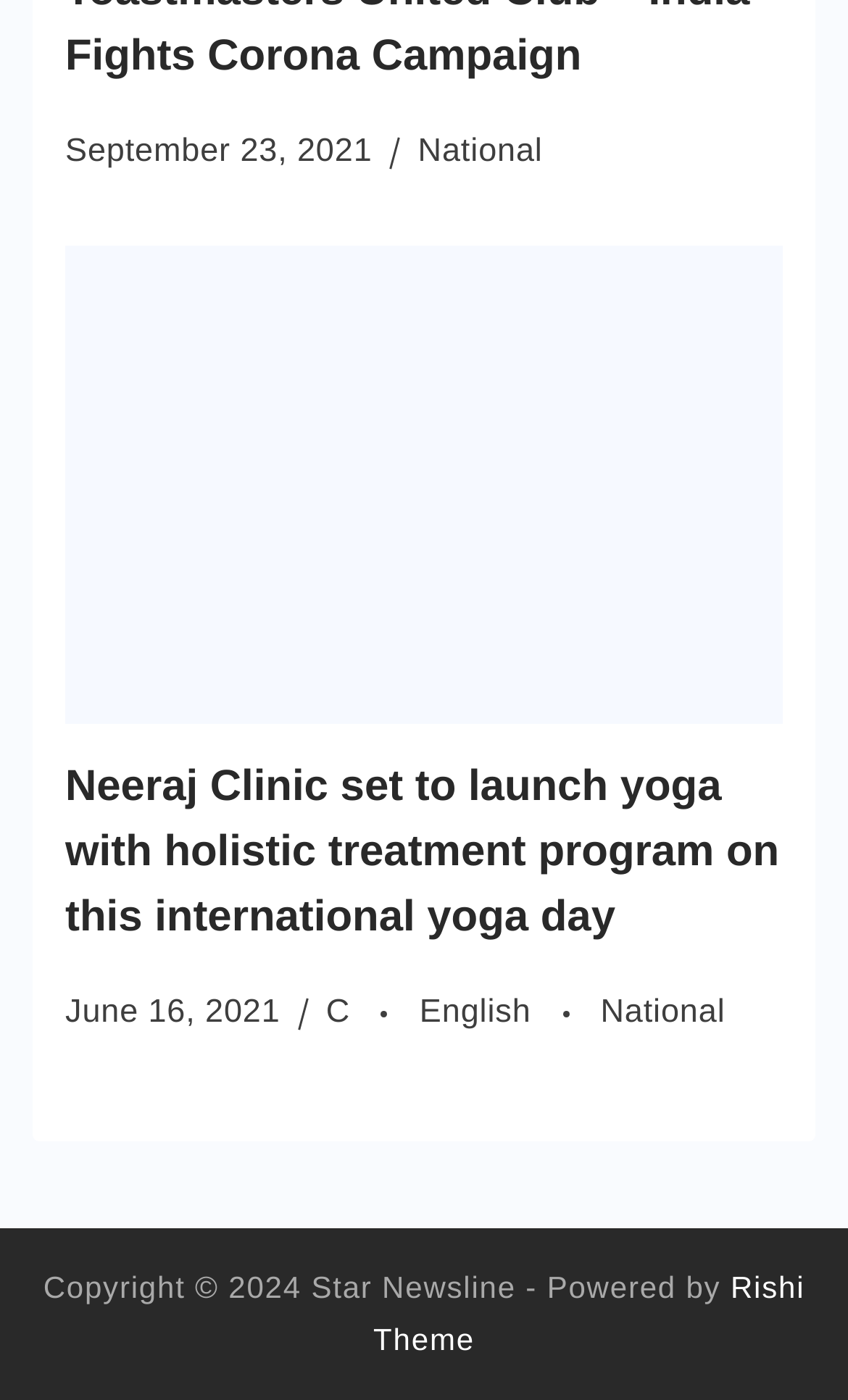Based on the element description "Rishi Theme", predict the bounding box coordinates of the UI element.

[0.44, 0.906, 0.949, 0.969]